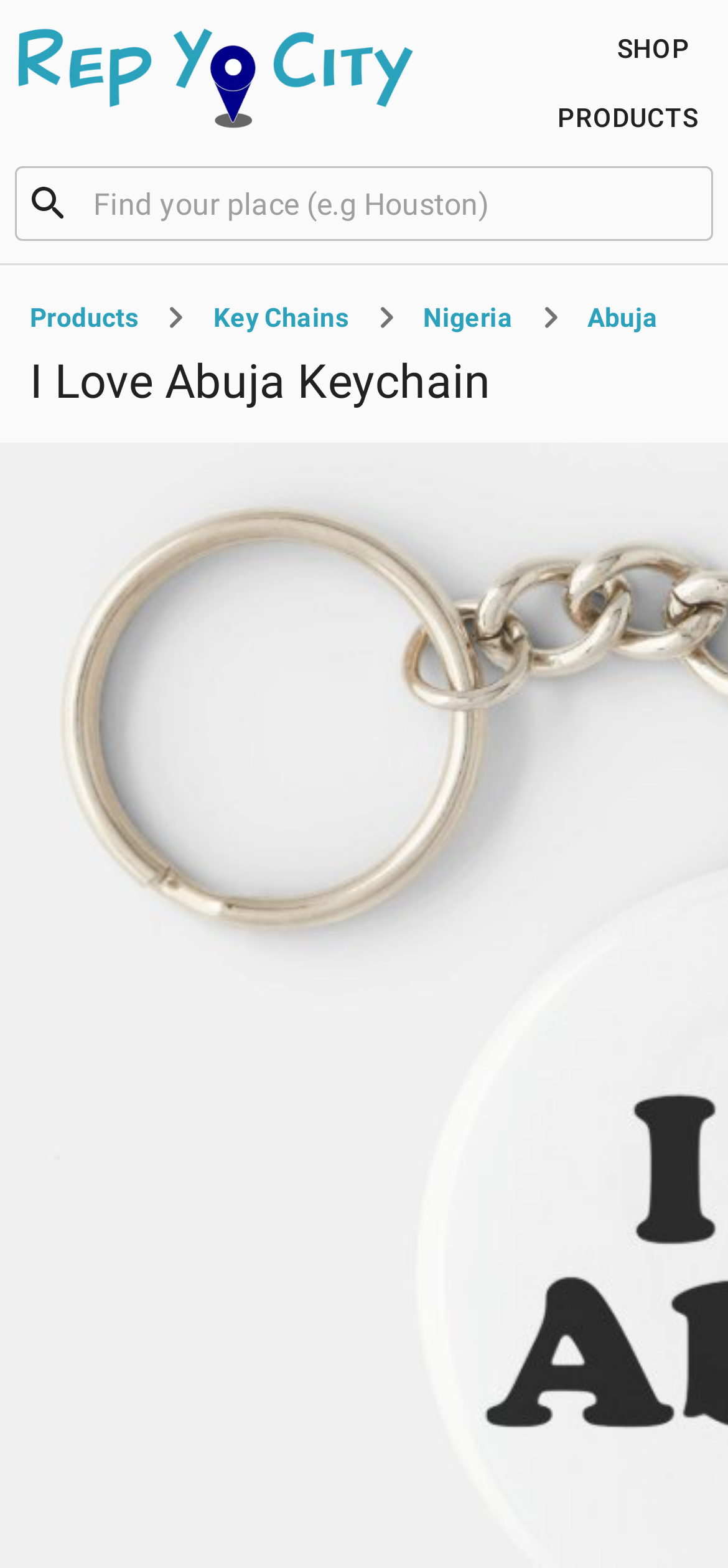Kindly determine the bounding box coordinates for the clickable area to achieve the given instruction: "go to homepage".

[0.021, 0.014, 0.577, 0.086]